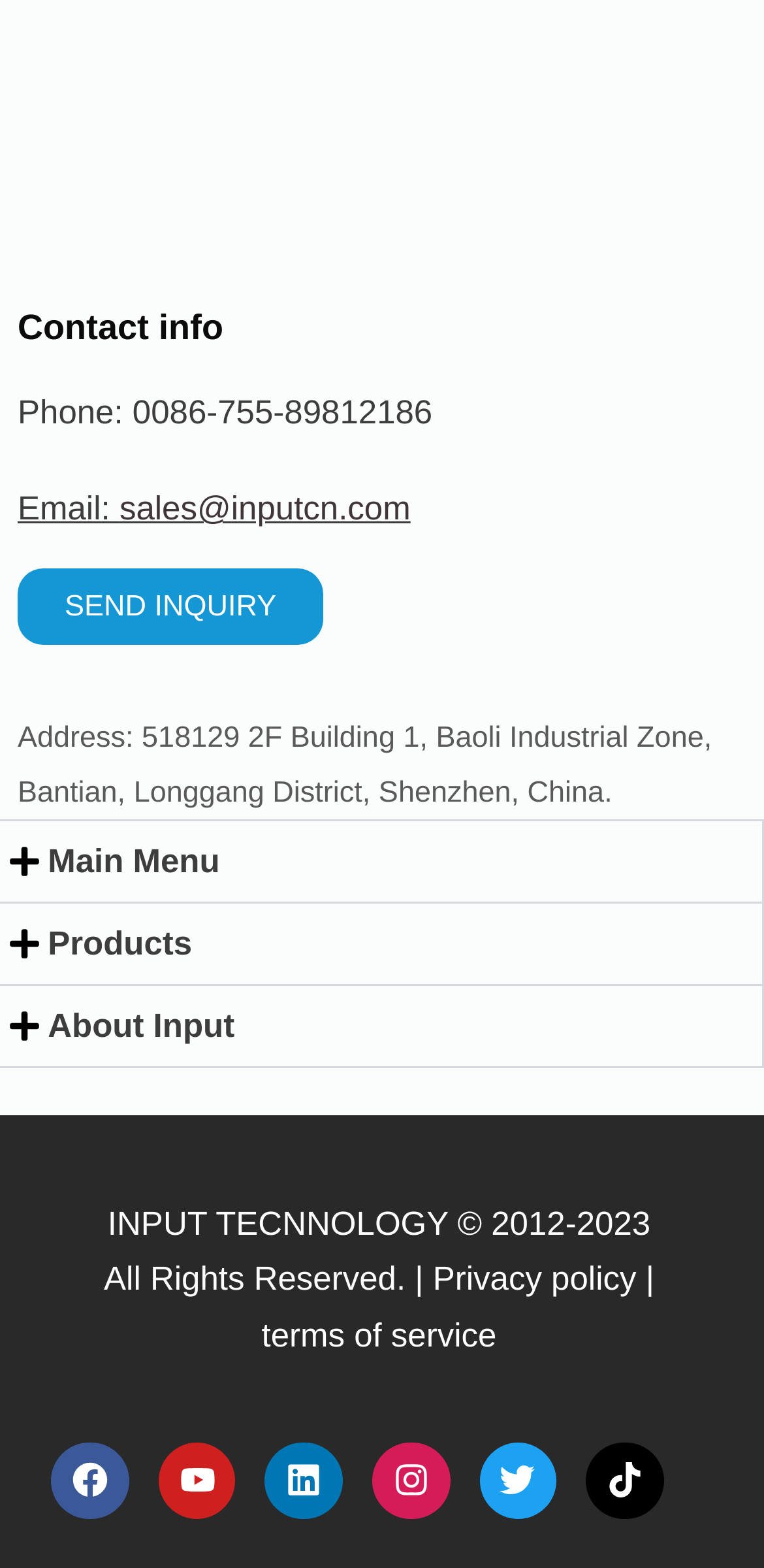Where is the company located?
Based on the visual content, answer with a single word or a brief phrase.

Shenzhen, China